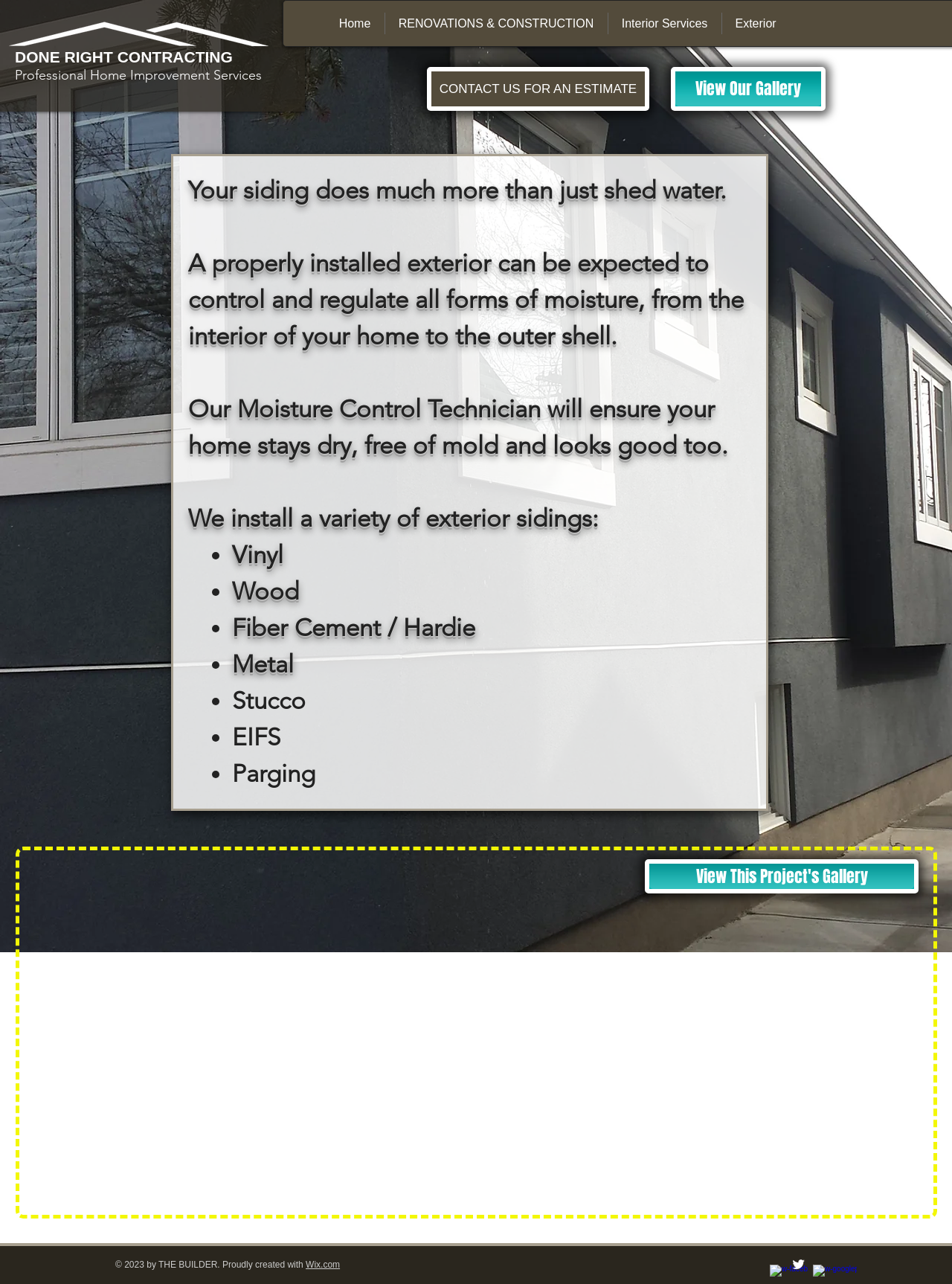Find the bounding box coordinates of the element you need to click on to perform this action: 'Search this website'. The coordinates should be represented by four float values between 0 and 1, in the format [left, top, right, bottom].

None